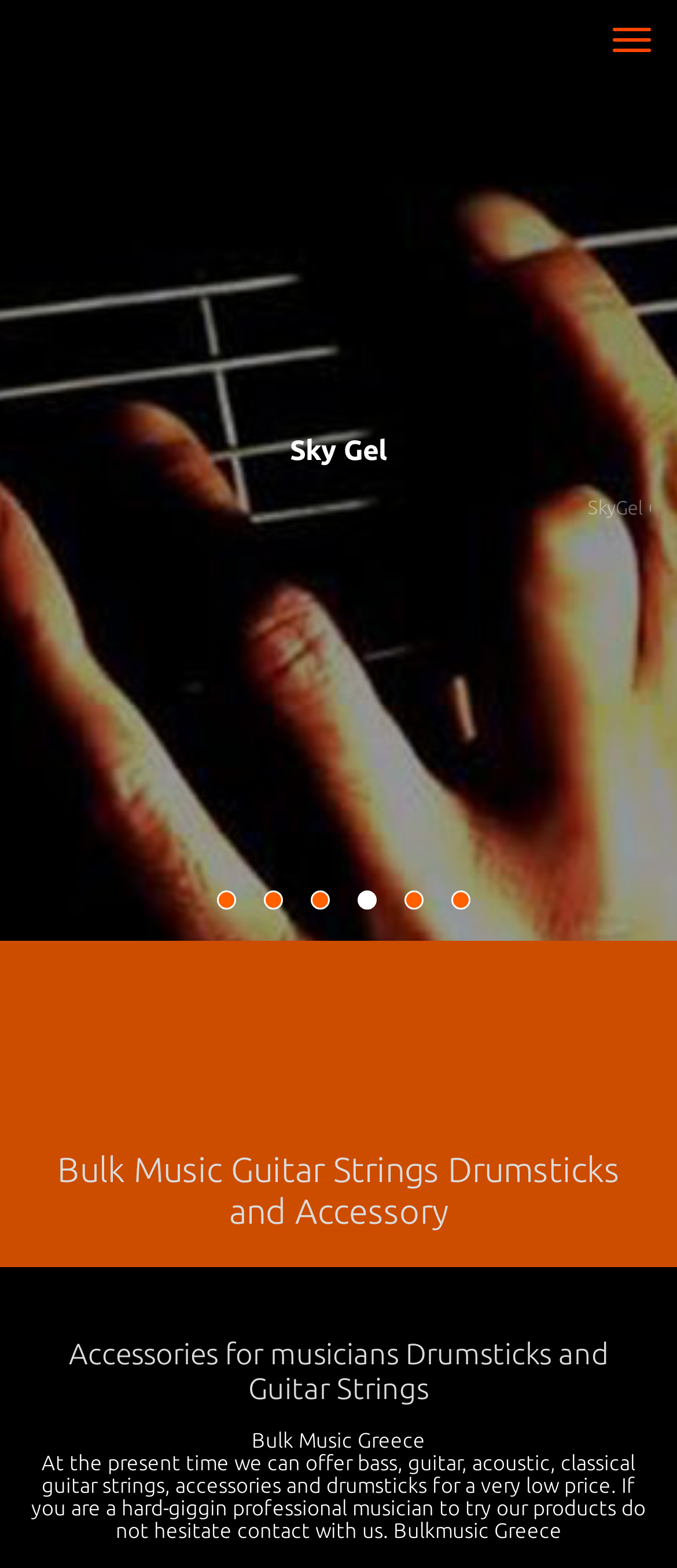Provide a brief response using a word or short phrase to this question:
What is the purpose of the website?

To sell music accessories